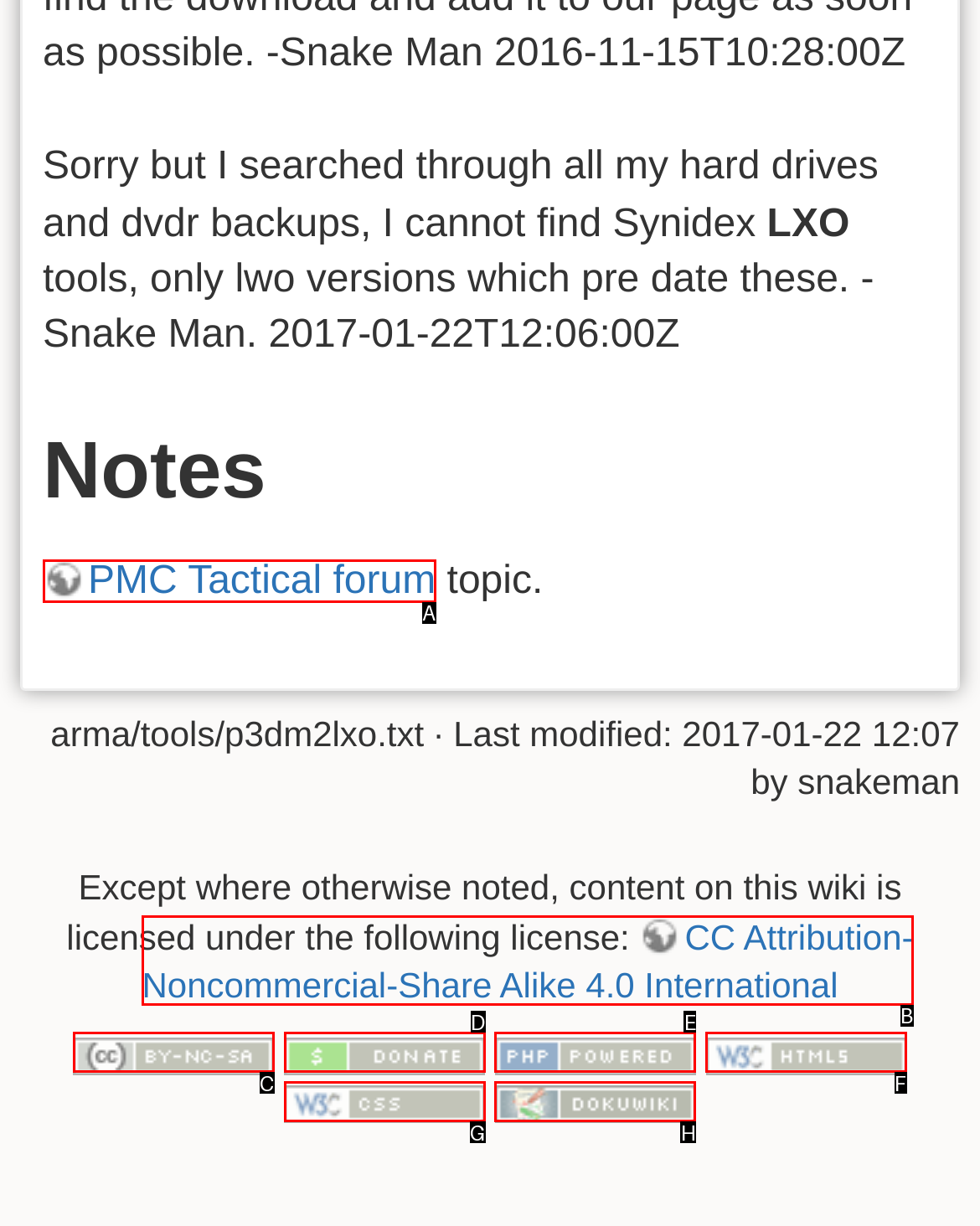Tell me which option I should click to complete the following task: check license information Answer with the option's letter from the given choices directly.

B